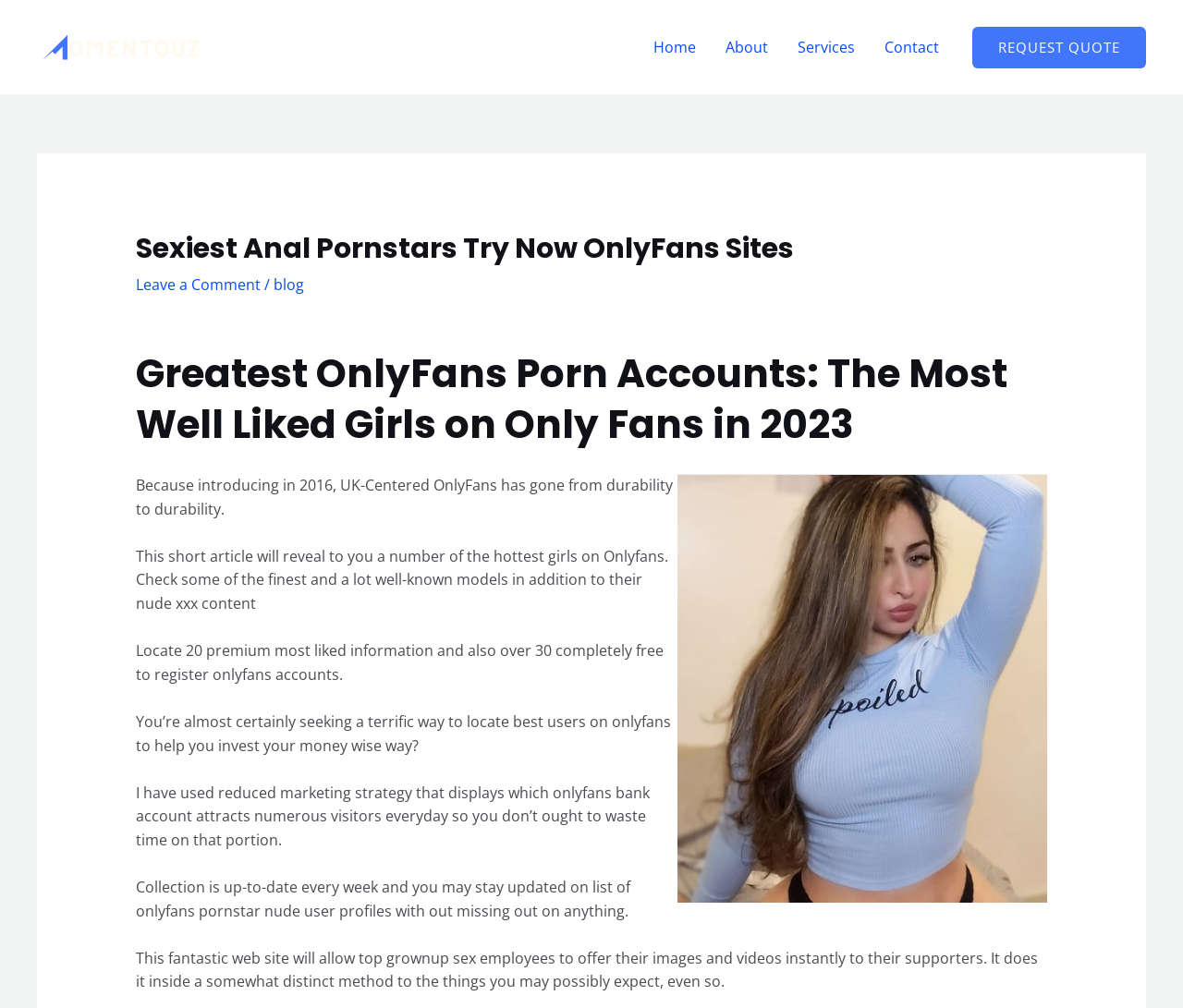Determine the bounding box of the UI component based on this description: "September 19, 2022May 24, 2023". The bounding box coordinates should be four float values between 0 and 1, i.e., [left, top, right, bottom].

None